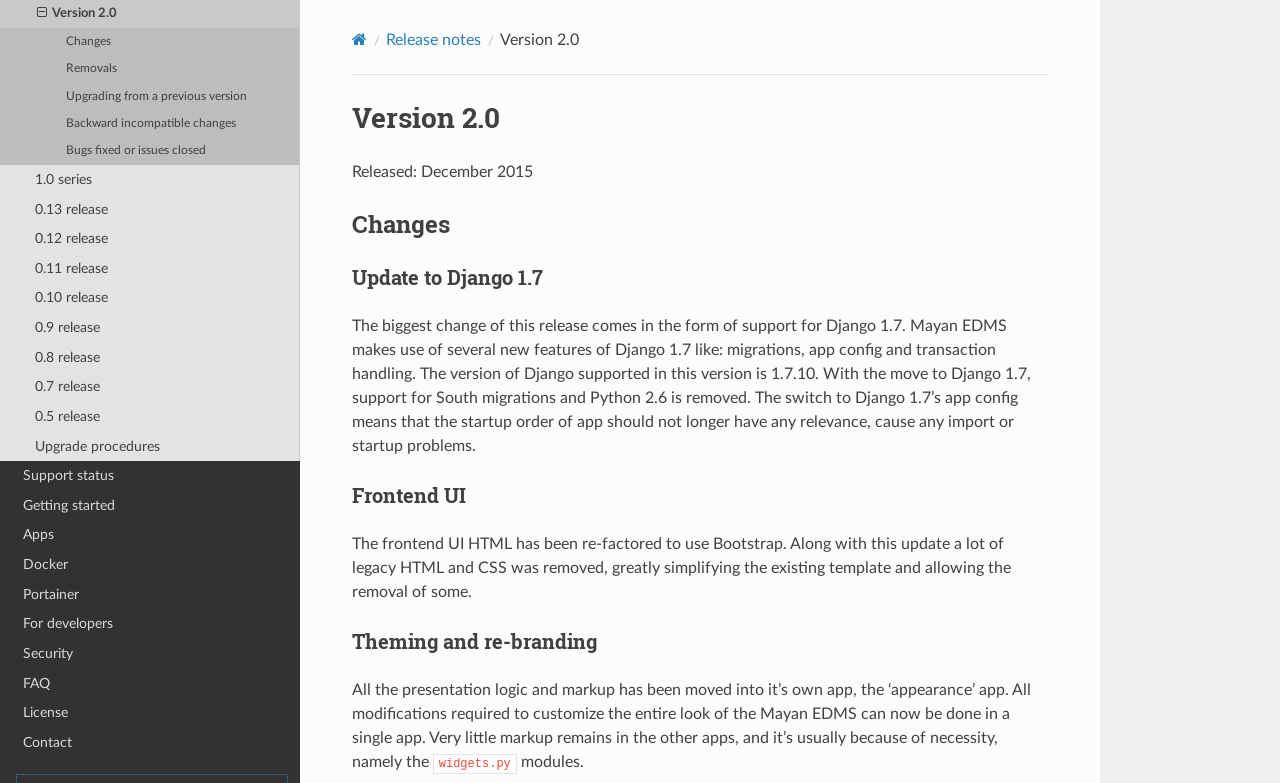Determine the bounding box coordinates of the section to be clicked to follow the instruction: "Click the 'Release notes' link". The coordinates should be given as four float numbers between 0 and 1, formatted as [left, top, right, bottom].

[0.301, 0.041, 0.376, 0.061]